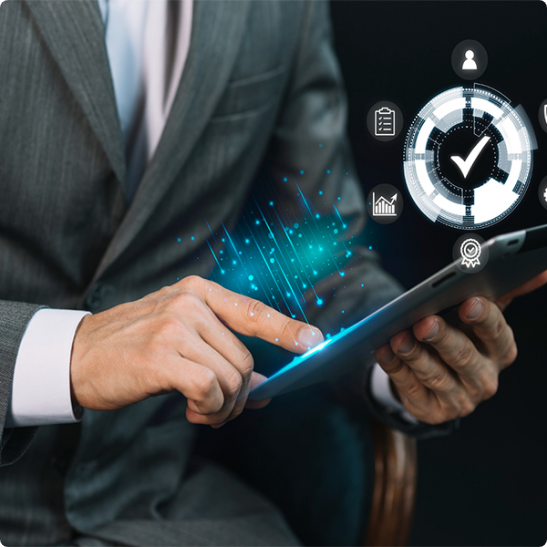Give a one-word or short-phrase answer to the following question: 
What is the focus of the digital icons surrounding the tablet?

Technology and innovation